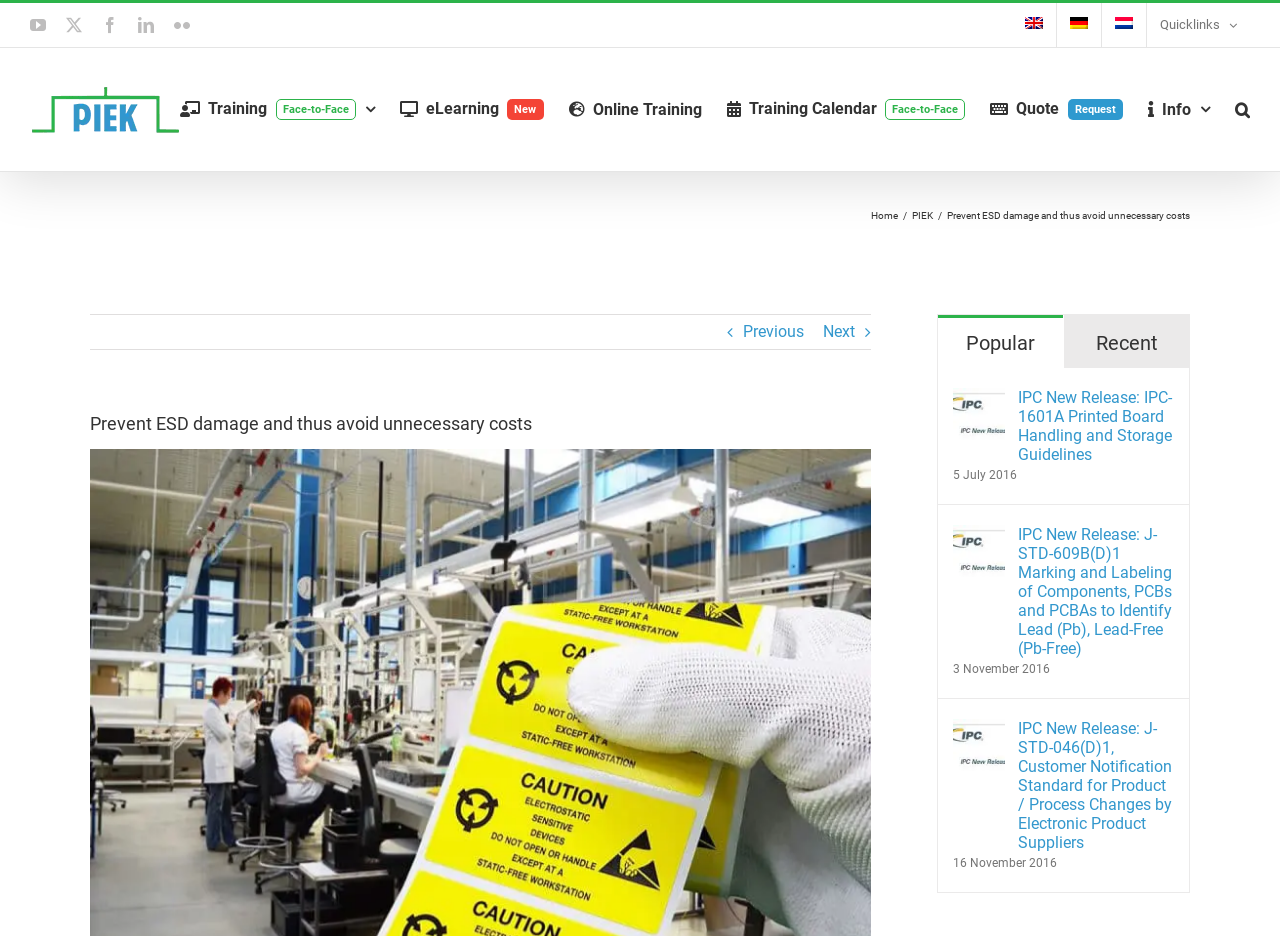Examine the screenshot and answer the question in as much detail as possible: What is the topic of the news release on July 5, 2016?

The news release is located in the main content area of the webpage, and it is dated July 5, 2016. The topic of the news release is the IPC-1601A Printed Board Handling and Storage Guidelines, which is a standard related to the electronics industry.